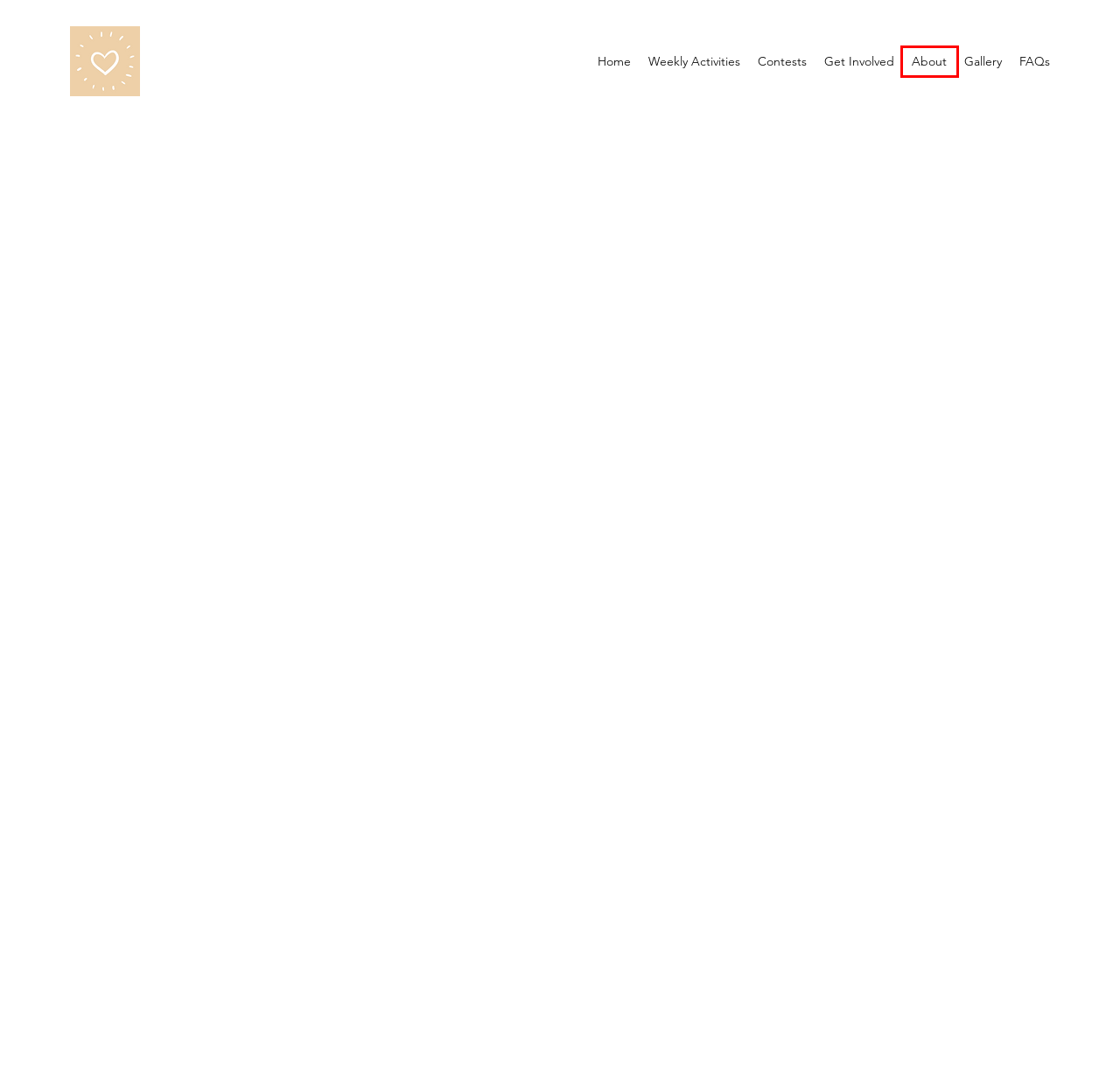You are given a screenshot of a webpage with a red bounding box around an element. Choose the most fitting webpage description for the page that appears after clicking the element within the red bounding box. Here are the candidates:
A. Get Involved | The Passion Project
B. About | The Passion Project
C. Activities | The Passion Project
D. The Passion Project
E. Contests | The Passion Project
F. Privacy Policy | The Passion Project
G. Student Code of Conduct copy | The Passion Project
H. Gallery | The Passion Project

B